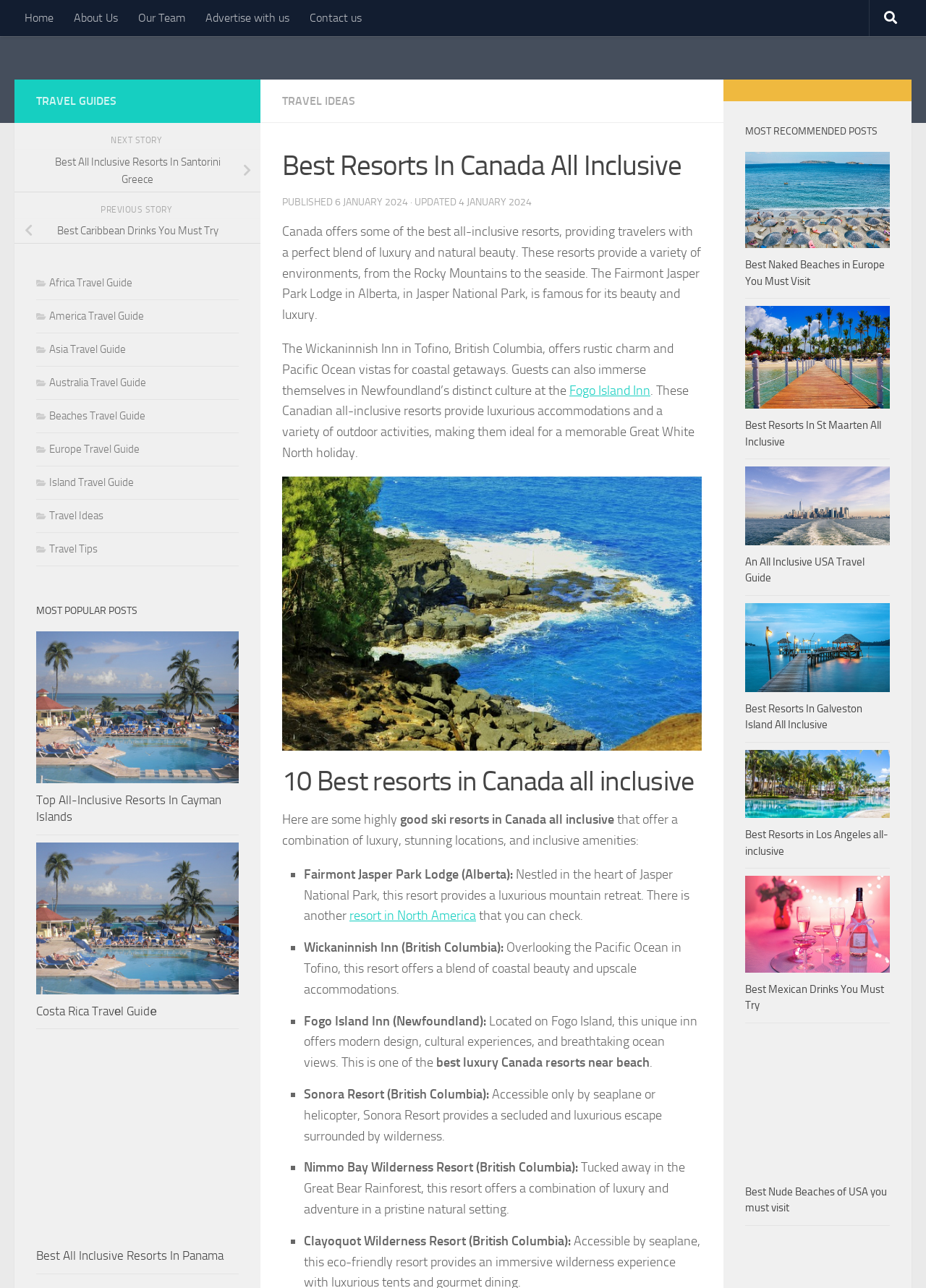Determine the bounding box coordinates of the area to click in order to meet this instruction: "Check the 'MOST POPULAR POSTS' section".

[0.039, 0.467, 0.258, 0.481]